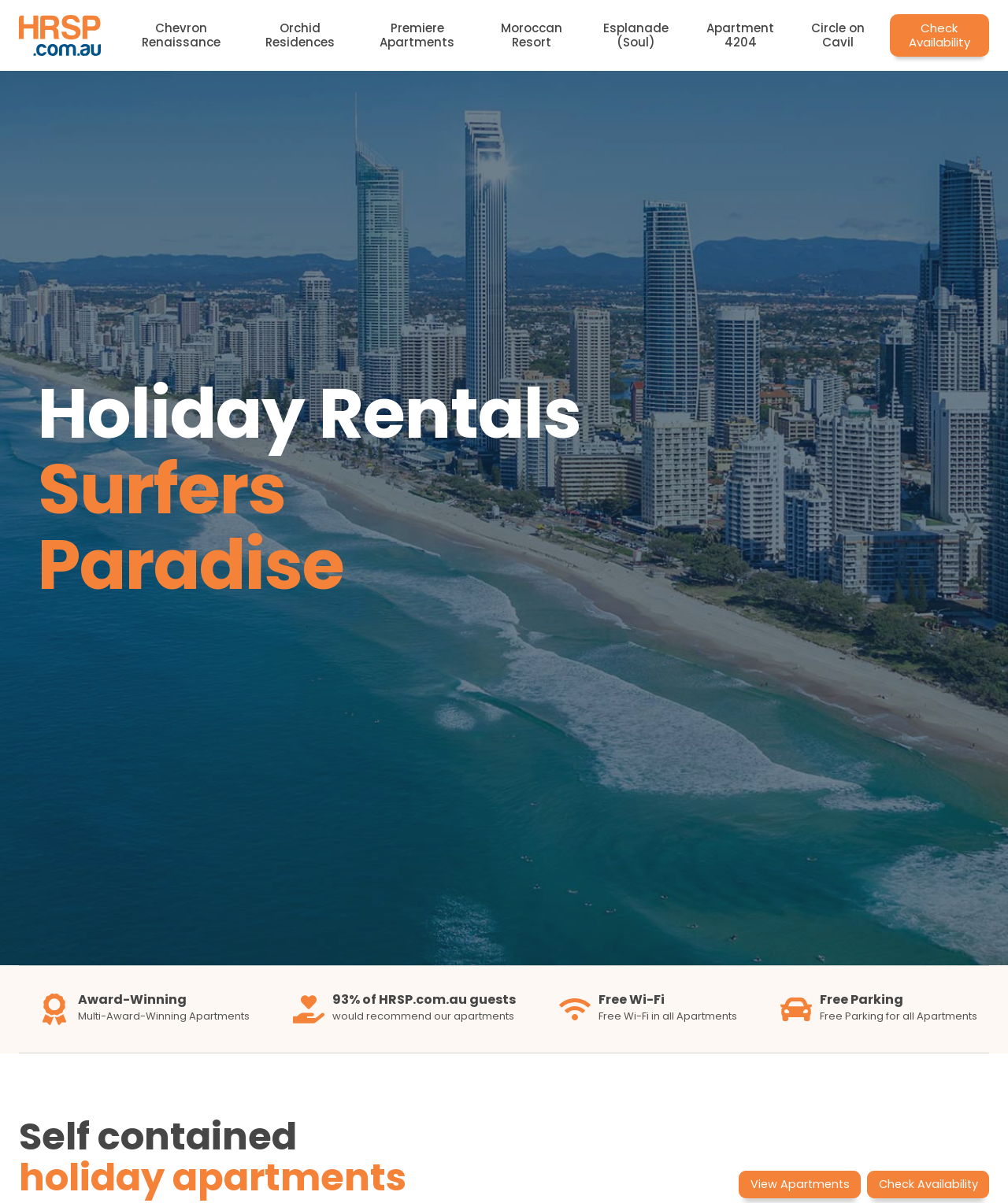Please indicate the bounding box coordinates for the clickable area to complete the following task: "Click on the 'Check Availability' link". The coordinates should be specified as four float numbers between 0 and 1, i.e., [left, top, right, bottom].

[0.883, 0.012, 0.981, 0.047]